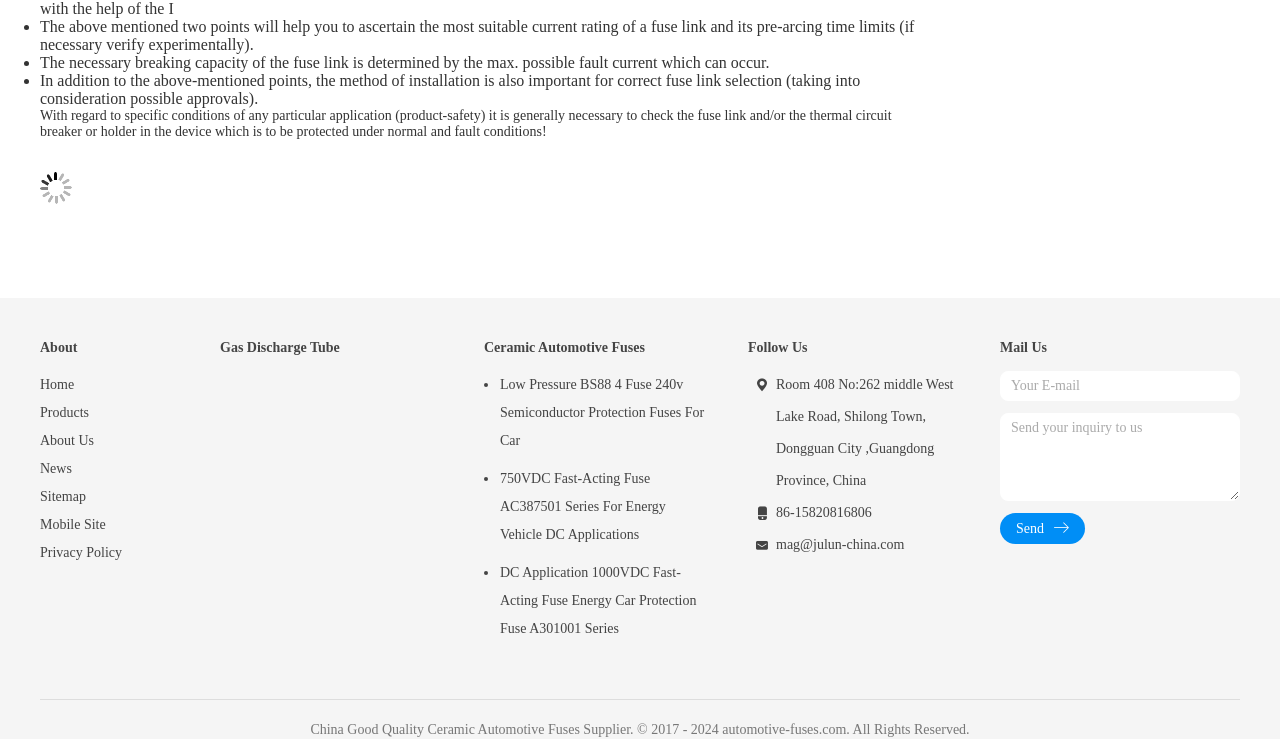Give a one-word or short phrase answer to this question: 
What is the purpose of checking the fuse link and/or the thermal circuit breaker?

Product safety